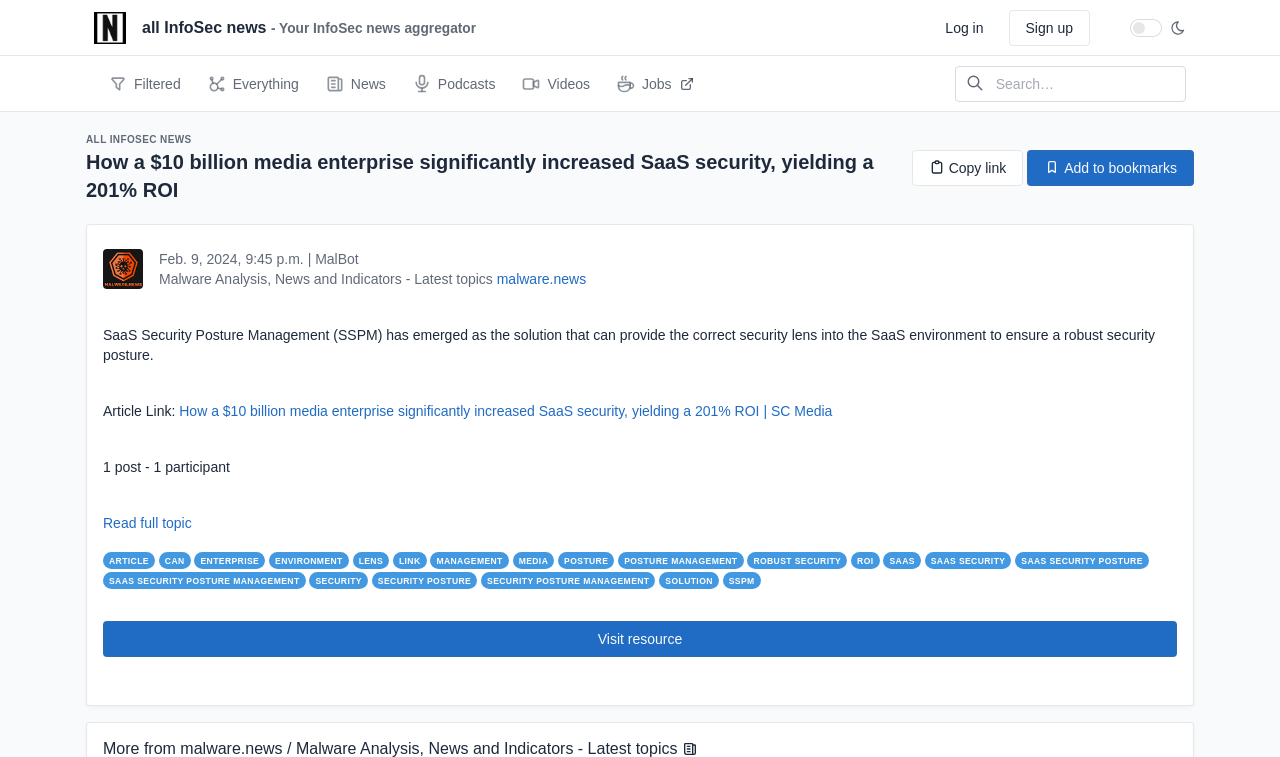Point out the bounding box coordinates of the section to click in order to follow this instruction: "Search for something on the website".

[0.746, 0.087, 0.927, 0.135]